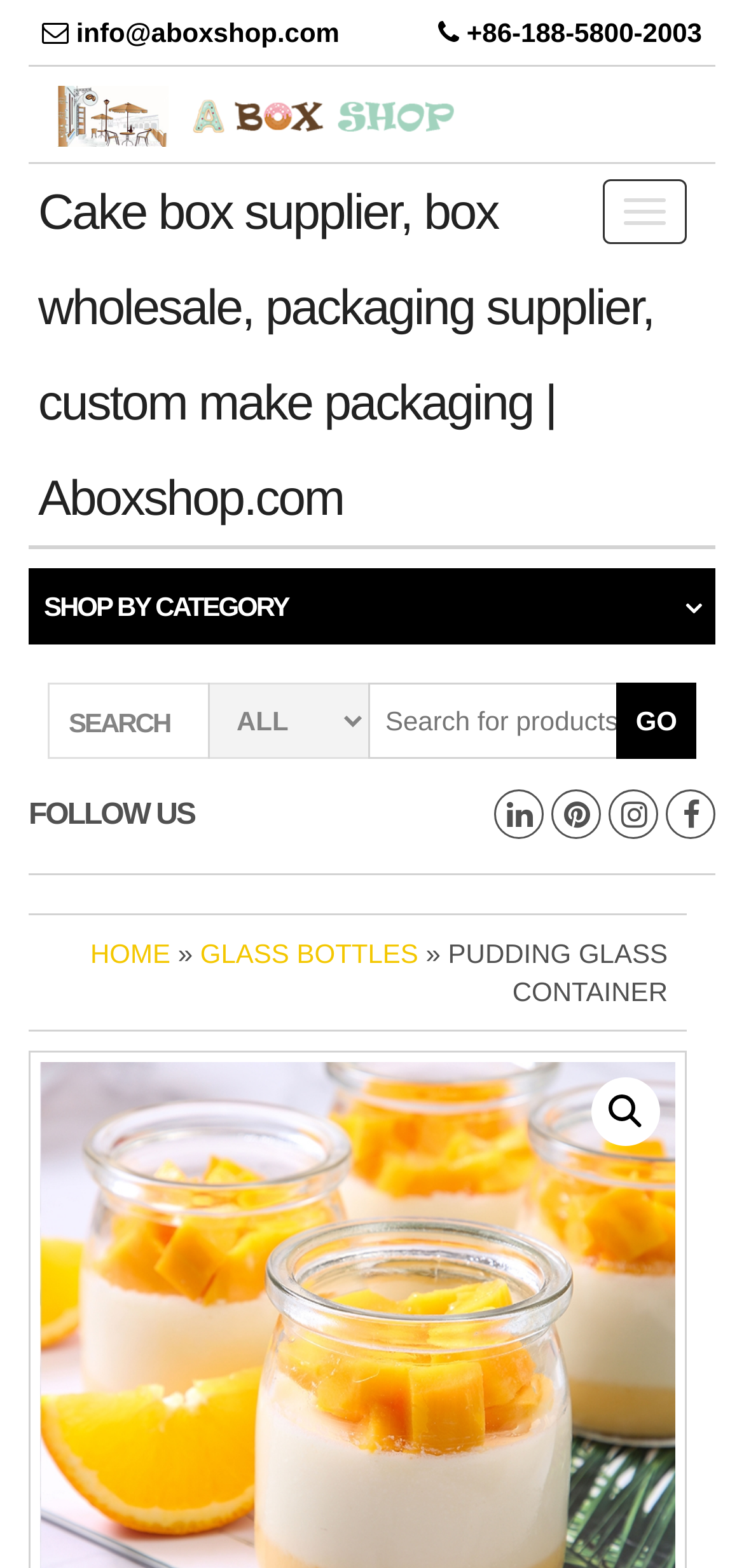What is the phone number of the company?
Please provide a comprehensive answer based on the contents of the image.

I found the phone number by looking at the top section of the webpage, where I saw a static text element with the phone number '+86-188-5800-2003'.